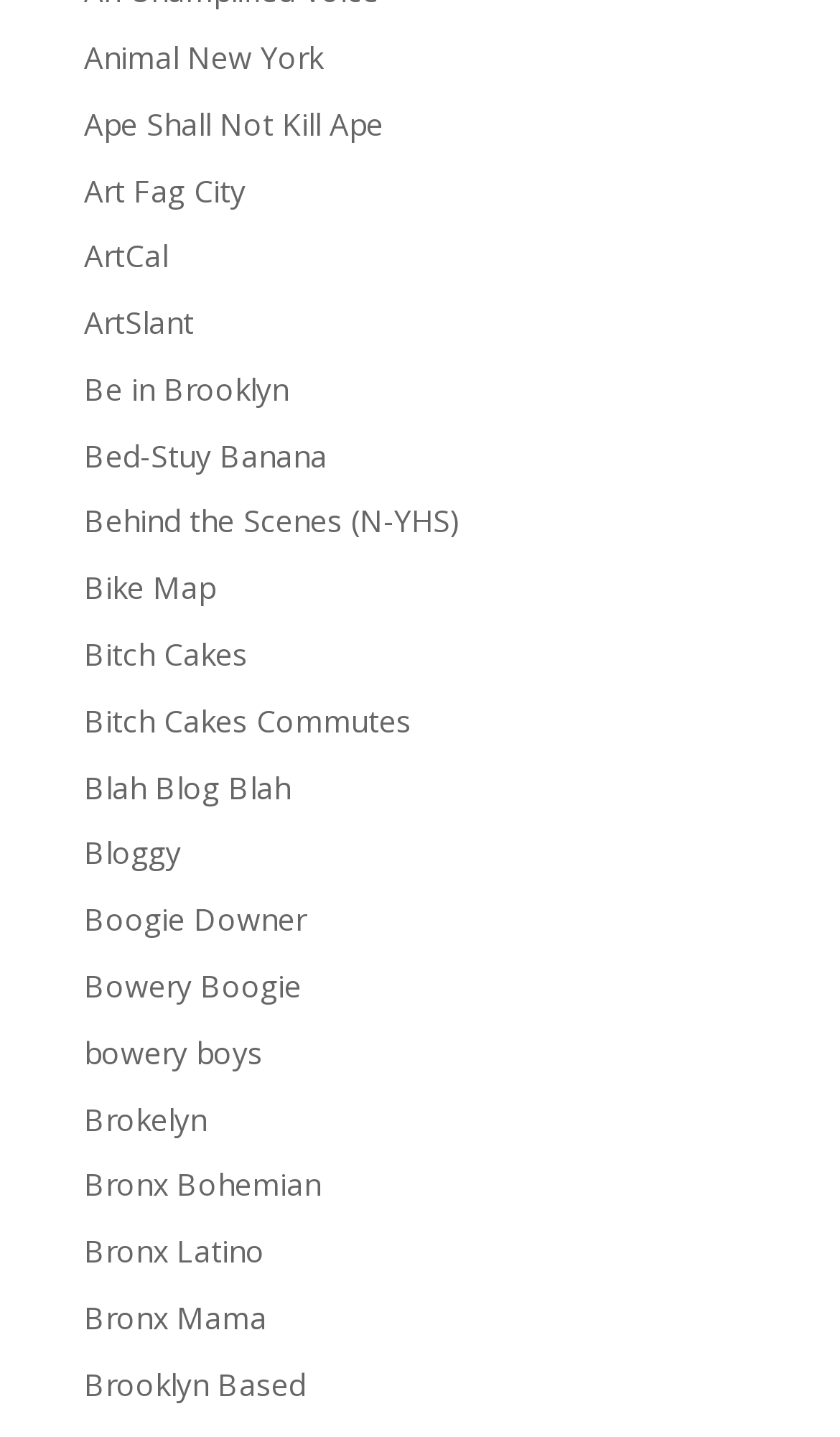Using the description "Be in Brooklyn", predict the bounding box of the relevant HTML element.

[0.1, 0.256, 0.344, 0.285]